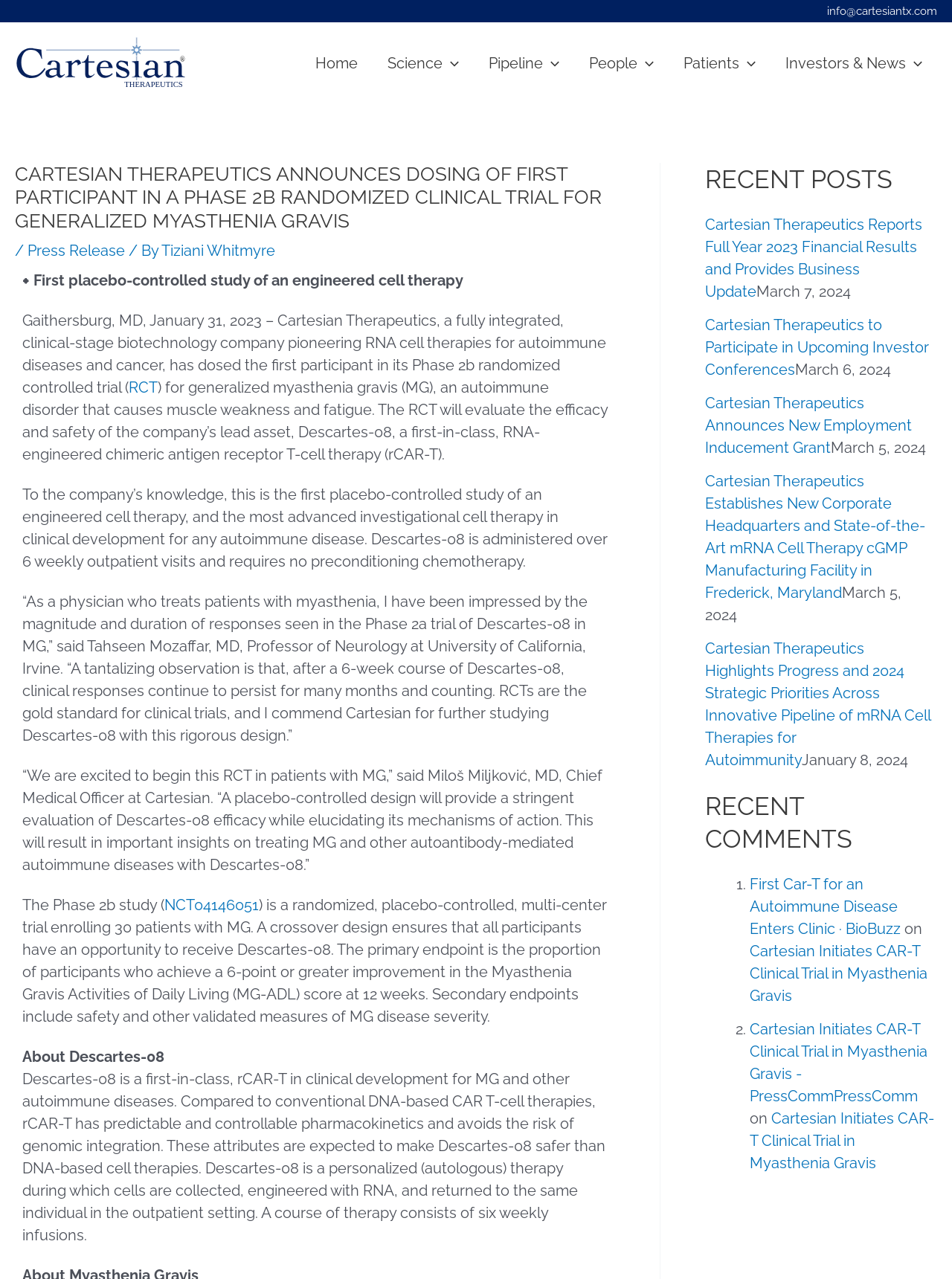Identify and extract the main heading of the webpage.

CARTESIAN THERAPEUTICS ANNOUNCES DOSING OF FIRST PARTICIPANT IN A PHASE 2B RANDOMIZED CLINICAL TRIAL FOR GENERALIZED MYASTHENIA GRAVIS